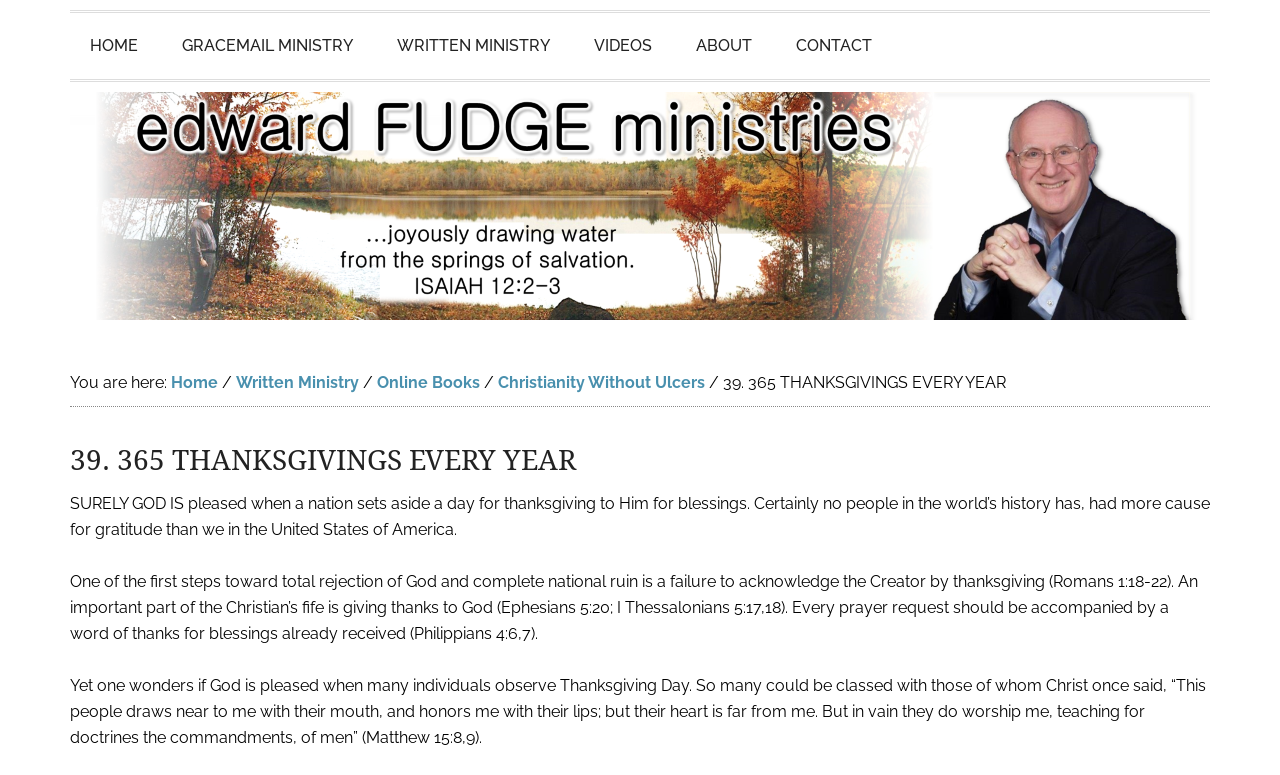Can you find the bounding box coordinates for the element to click on to achieve the instruction: "visit Gracemail Ministry"?

[0.127, 0.017, 0.291, 0.102]